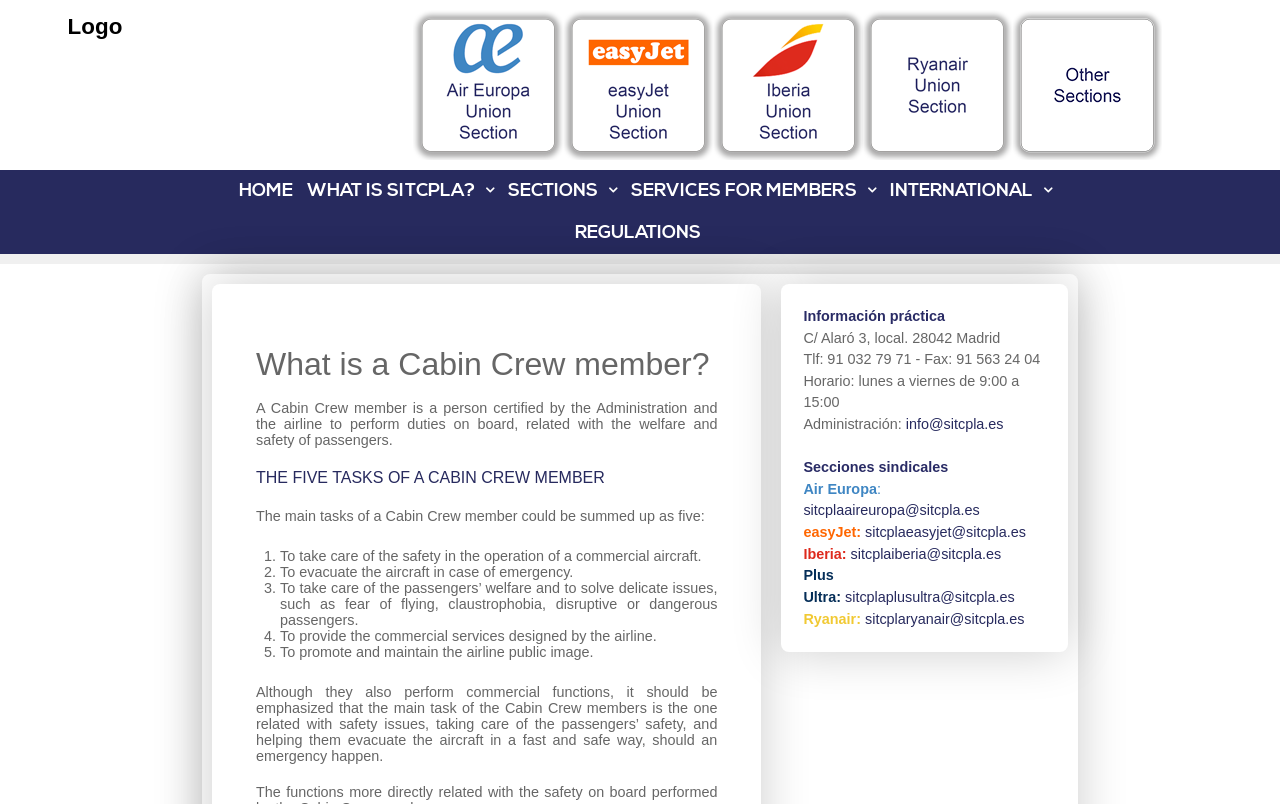Bounding box coordinates are to be given in the format (top-left x, top-left y, bottom-right x, bottom-right y). All values must be floating point numbers between 0 and 1. Provide the bounding box coordinate for the UI element described as: sitcplaaireuropa@sitcpla.es

[0.628, 0.625, 0.765, 0.645]